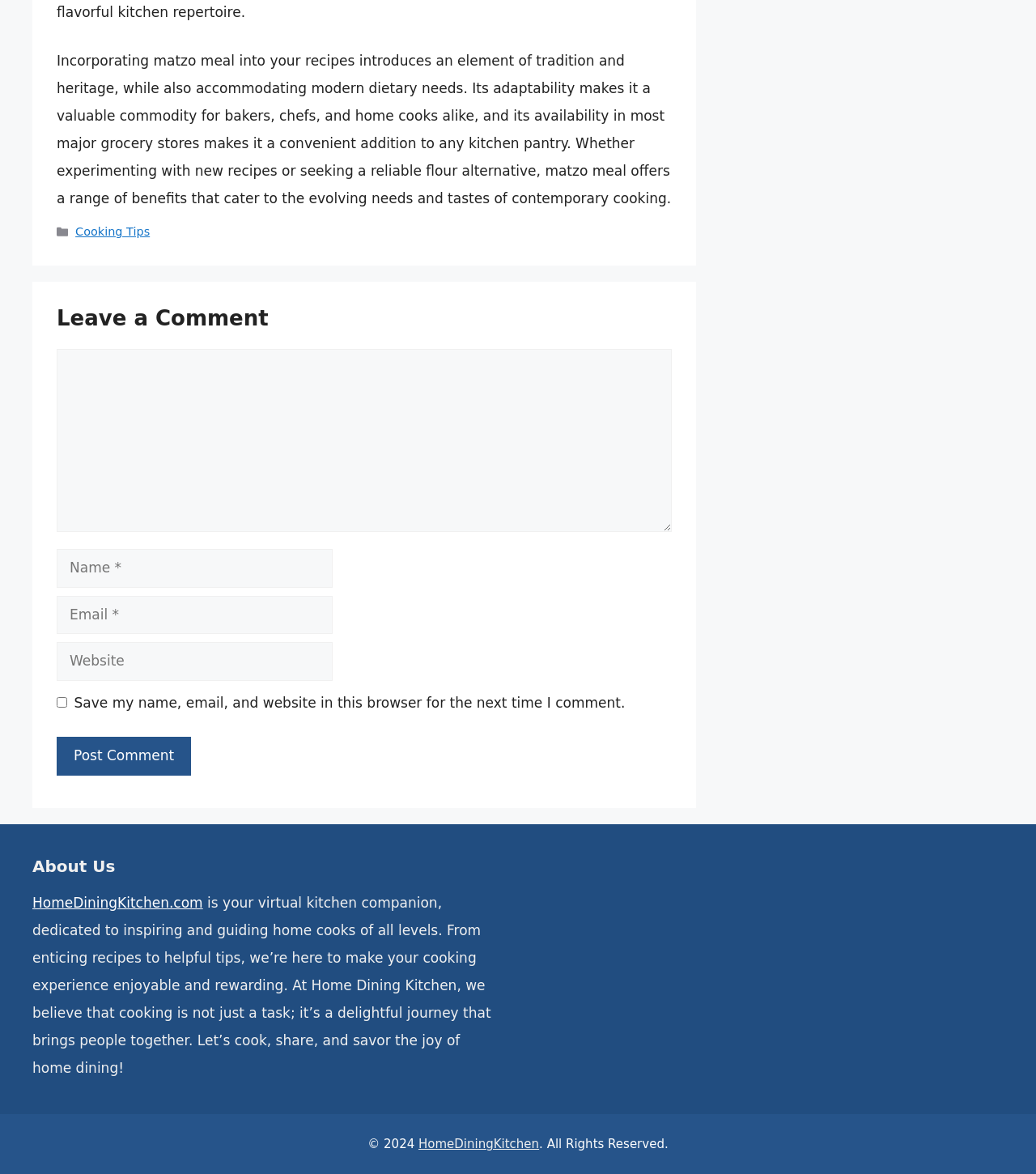Please identify the bounding box coordinates of the element that needs to be clicked to perform the following instruction: "Leave a comment".

[0.055, 0.261, 0.648, 0.284]